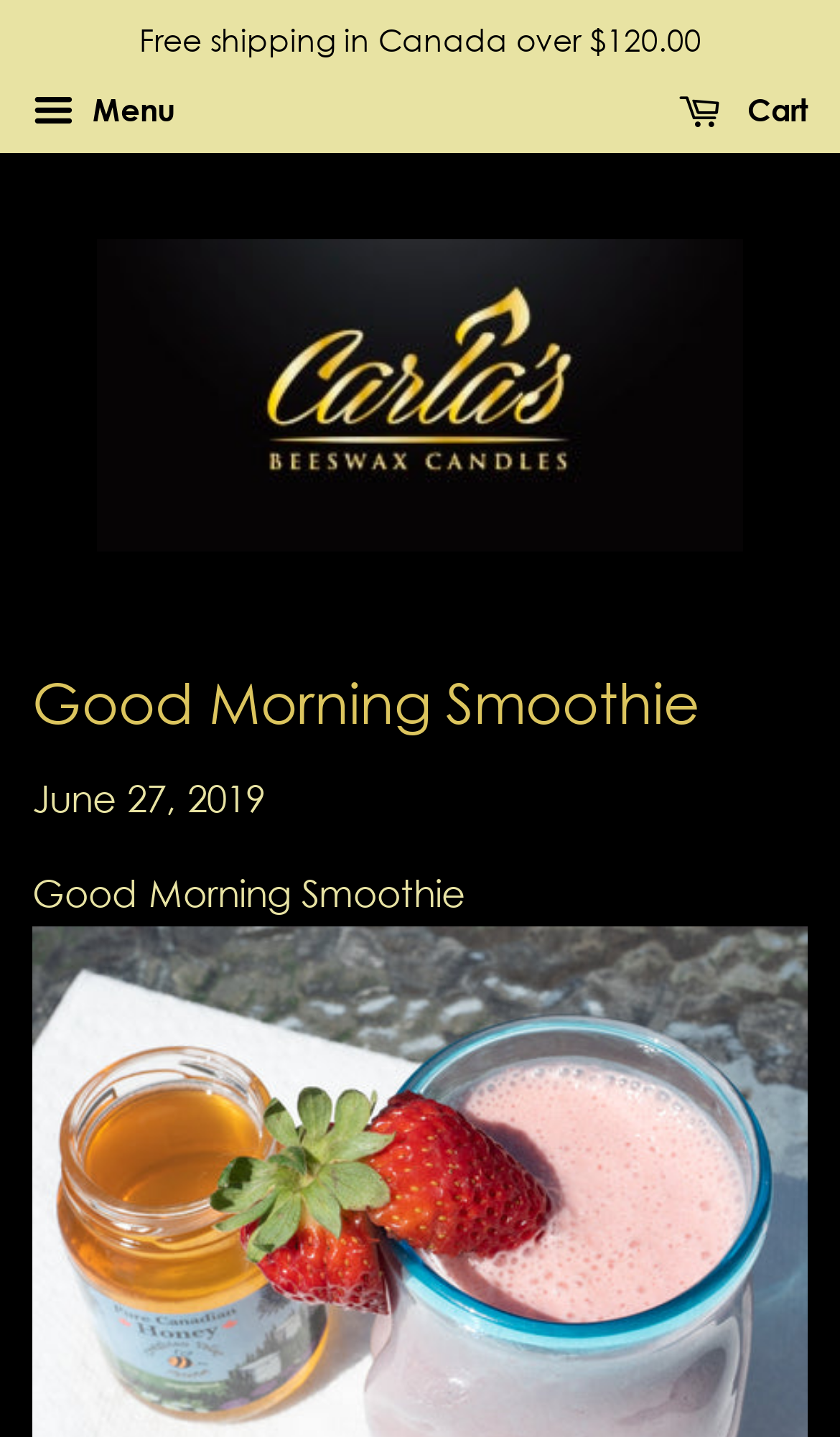Using the format (top-left x, top-left y, bottom-right x, bottom-right y), provide the bounding box coordinates for the described UI element. All values should be floating point numbers between 0 and 1: alt="Carla’s Candles"

[0.115, 0.167, 0.885, 0.383]